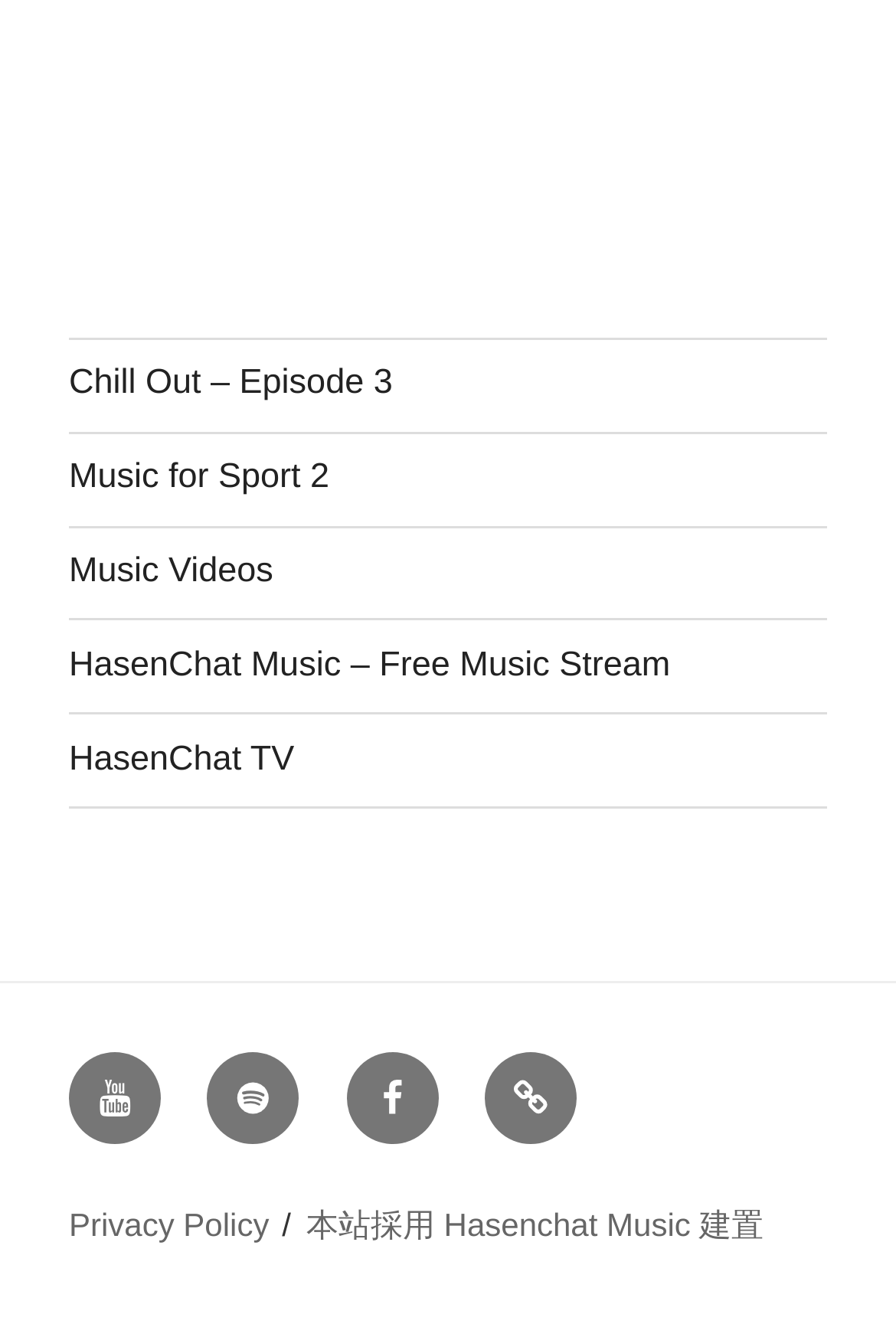What is the last link in the top navigation menu?
Use the information from the screenshot to give a comprehensive response to the question.

The last link in the top navigation menu is 'HasenChat TV', which is located at the bottom of the menu with a bounding box coordinate of [0.077, 0.553, 0.328, 0.582].